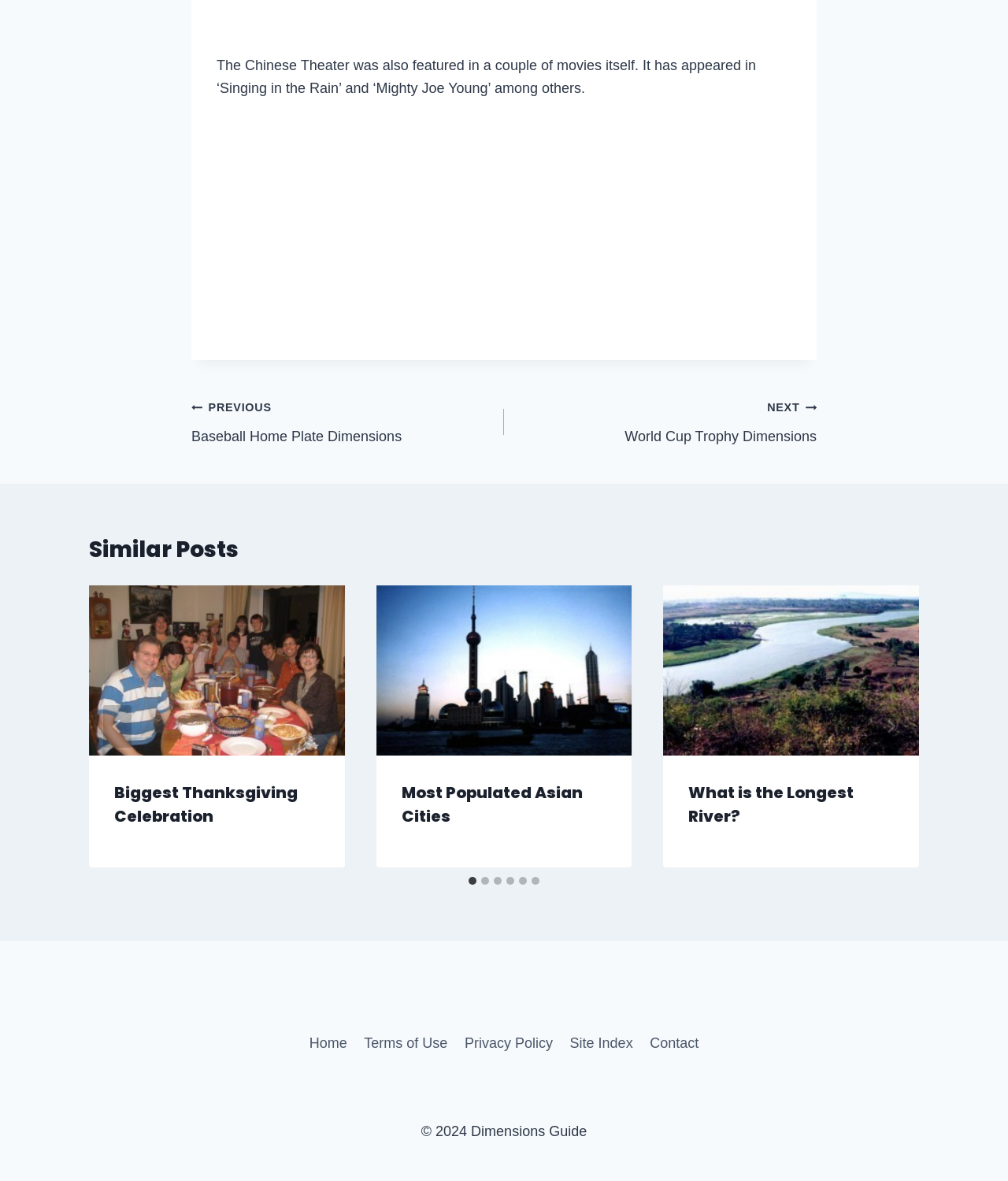Determine the bounding box coordinates of the area to click in order to meet this instruction: "Go to the 'Biggest Thanksgiving Celebration' post".

[0.088, 0.496, 0.342, 0.64]